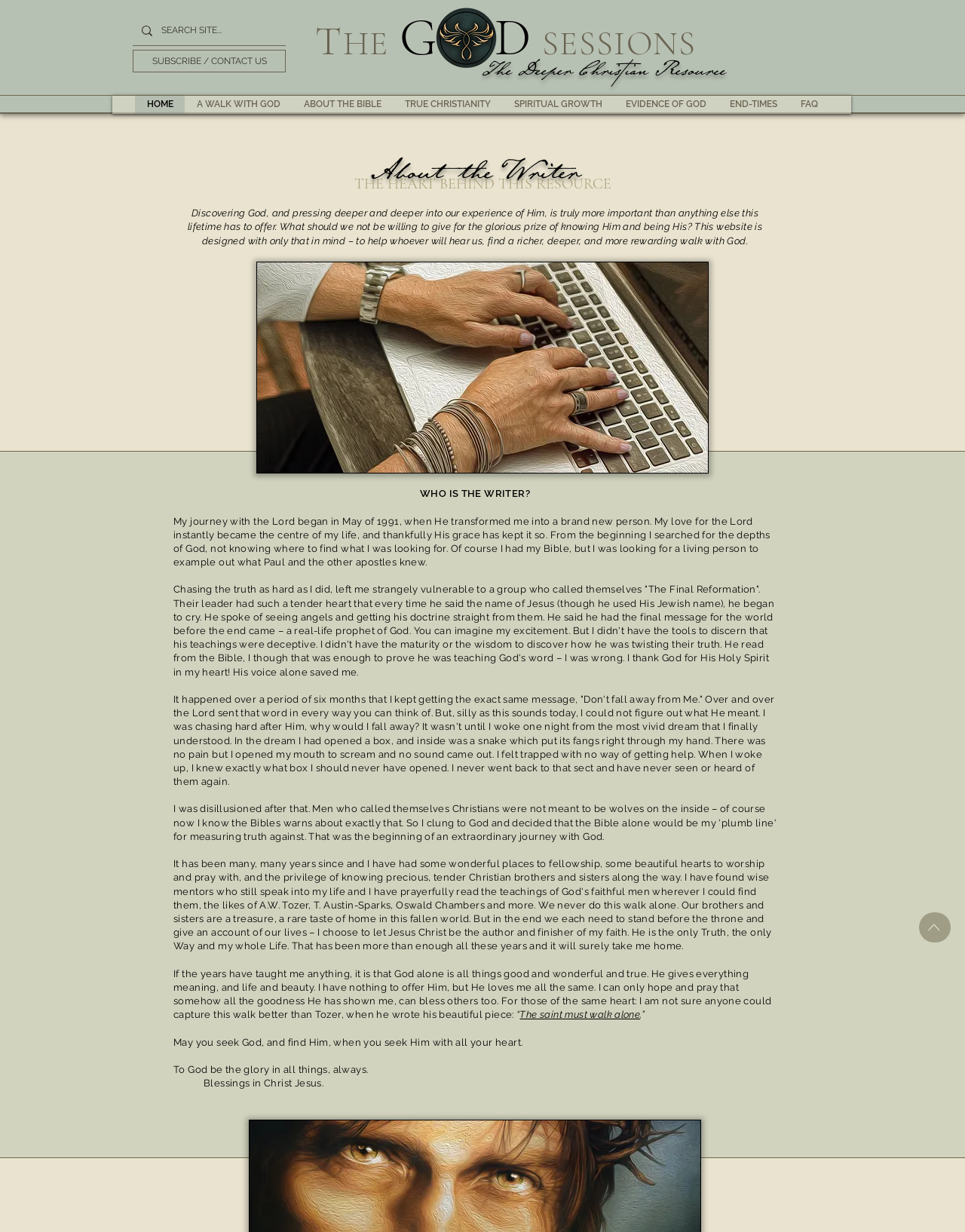Examine the image carefully and respond to the question with a detailed answer: 
What is the image on the website about?

The image on the website is a picture of a person typing on a keyboard, which is likely a representation of the writer or blogger, as it is placed below the 'About the Writer' section.